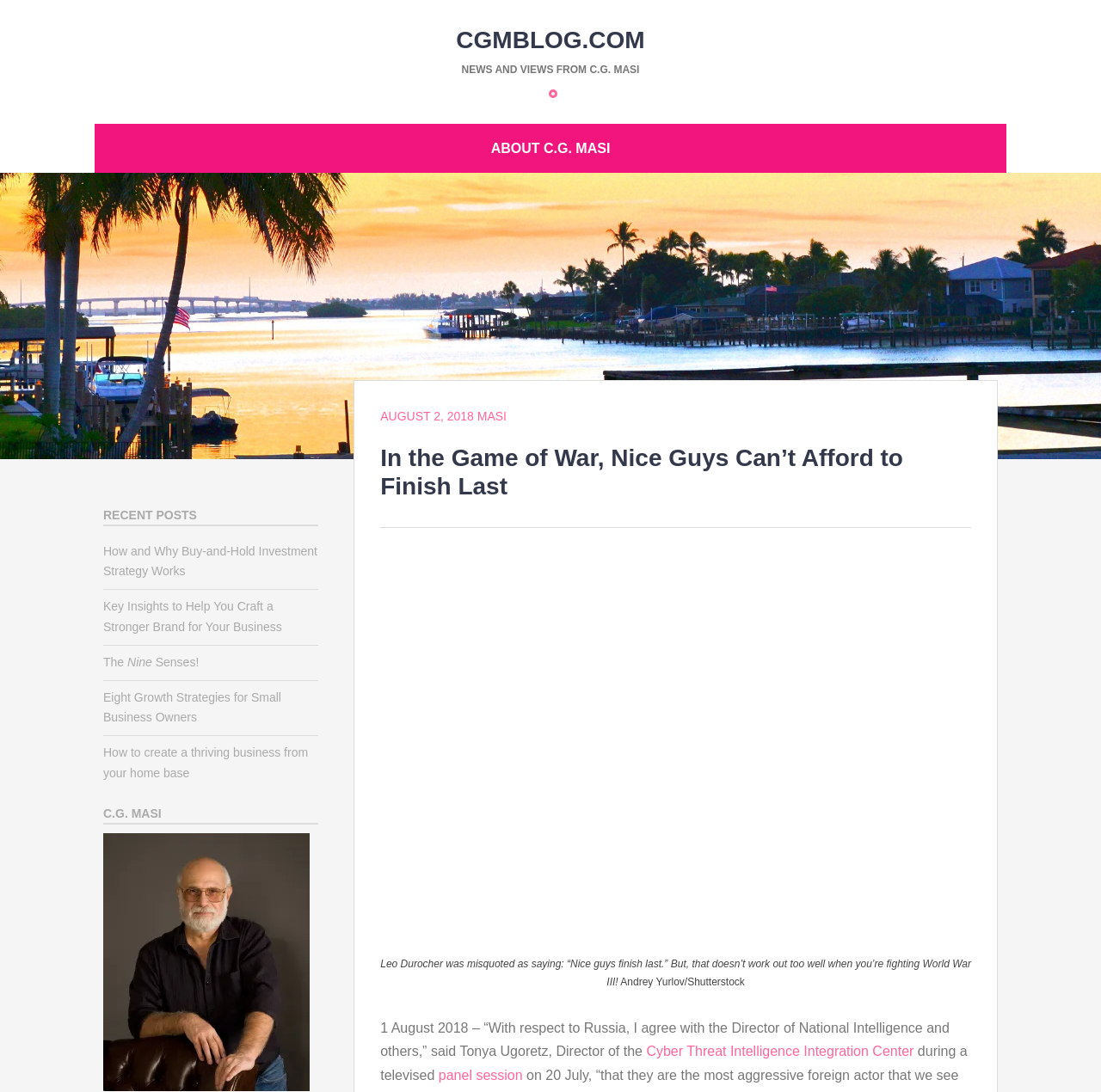Given the element description About C.G. Masi, predict the bounding box coordinates for the UI element in the webpage screenshot. The format should be (top-left x, top-left y, bottom-right x, bottom-right y), and the values should be between 0 and 1.

[0.436, 0.121, 0.564, 0.151]